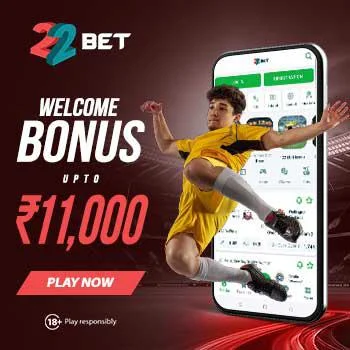Give a concise answer using only one word or phrase for this question:
What is the promotional offer displayed on the mobile phone screen?

Welcome Bonus